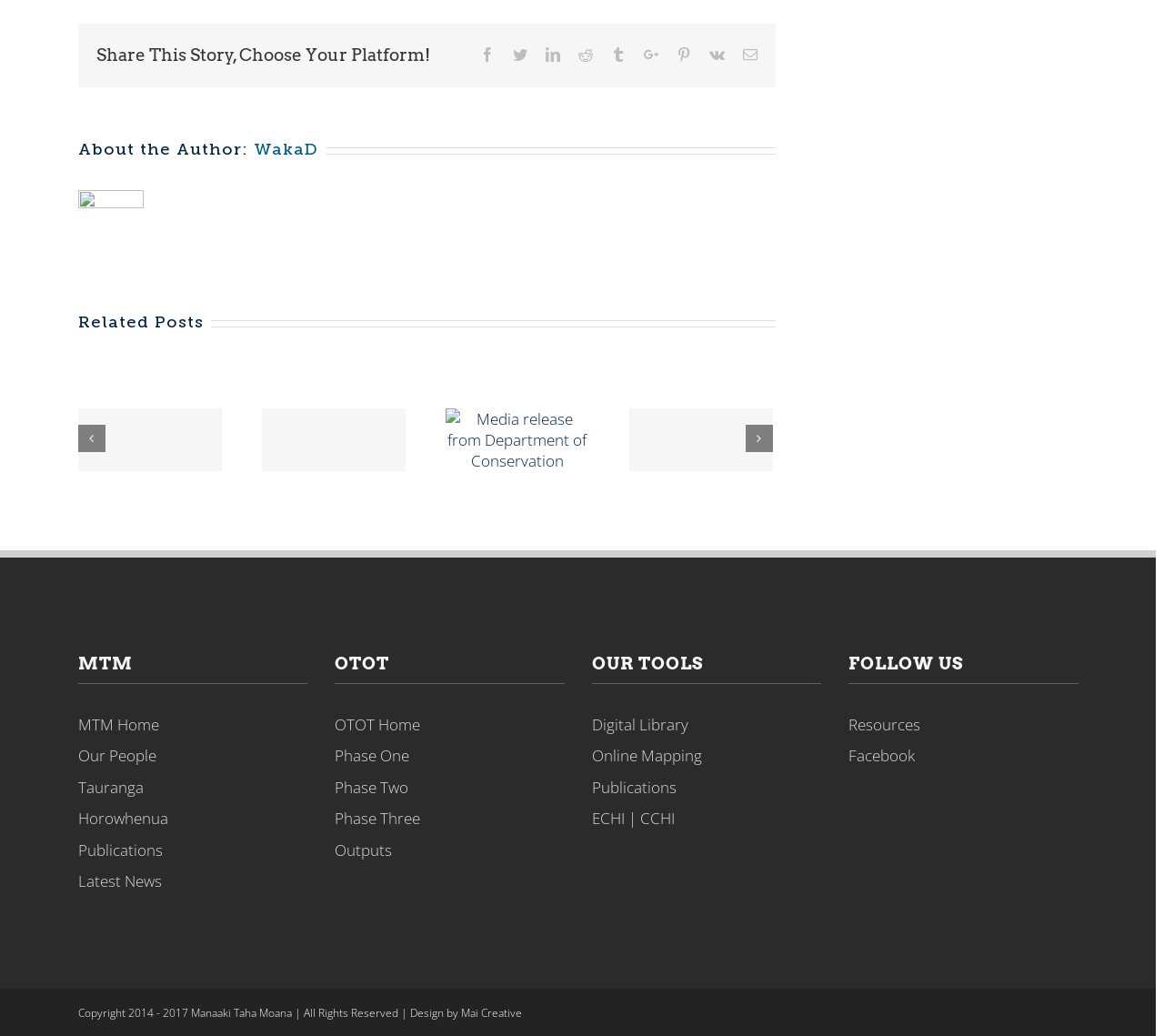Who is the author of the story?
Give a detailed and exhaustive answer to the question.

The author of the story is 'WakaD' which is mentioned in the 'About the Author' section, located below the story sharing section, and is a link element.